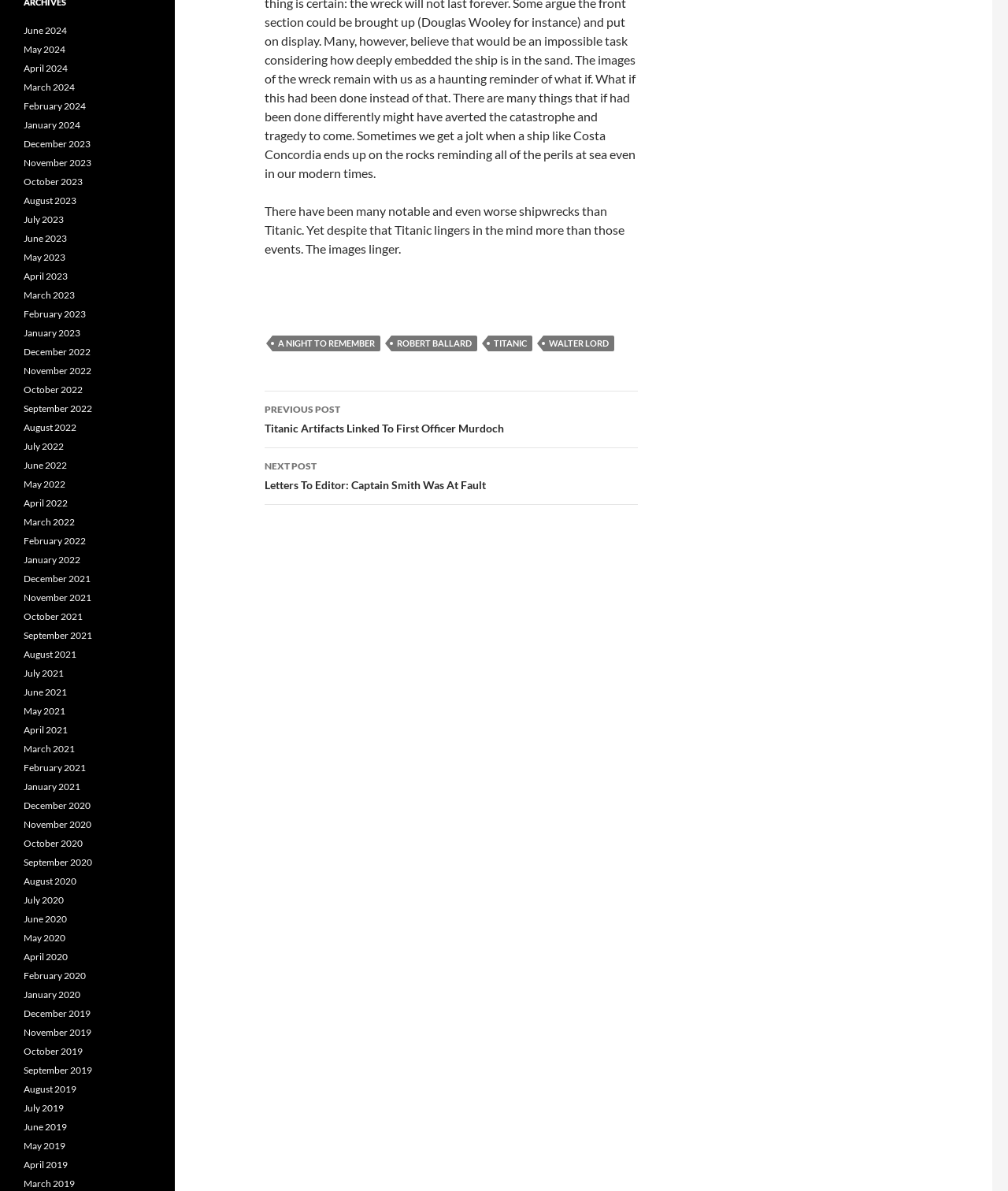Given the webpage screenshot and the description, determine the bounding box coordinates (top-left x, top-left y, bottom-right x, bottom-right y) that define the location of the UI element matching this description: A Night To Remember

[0.27, 0.282, 0.377, 0.295]